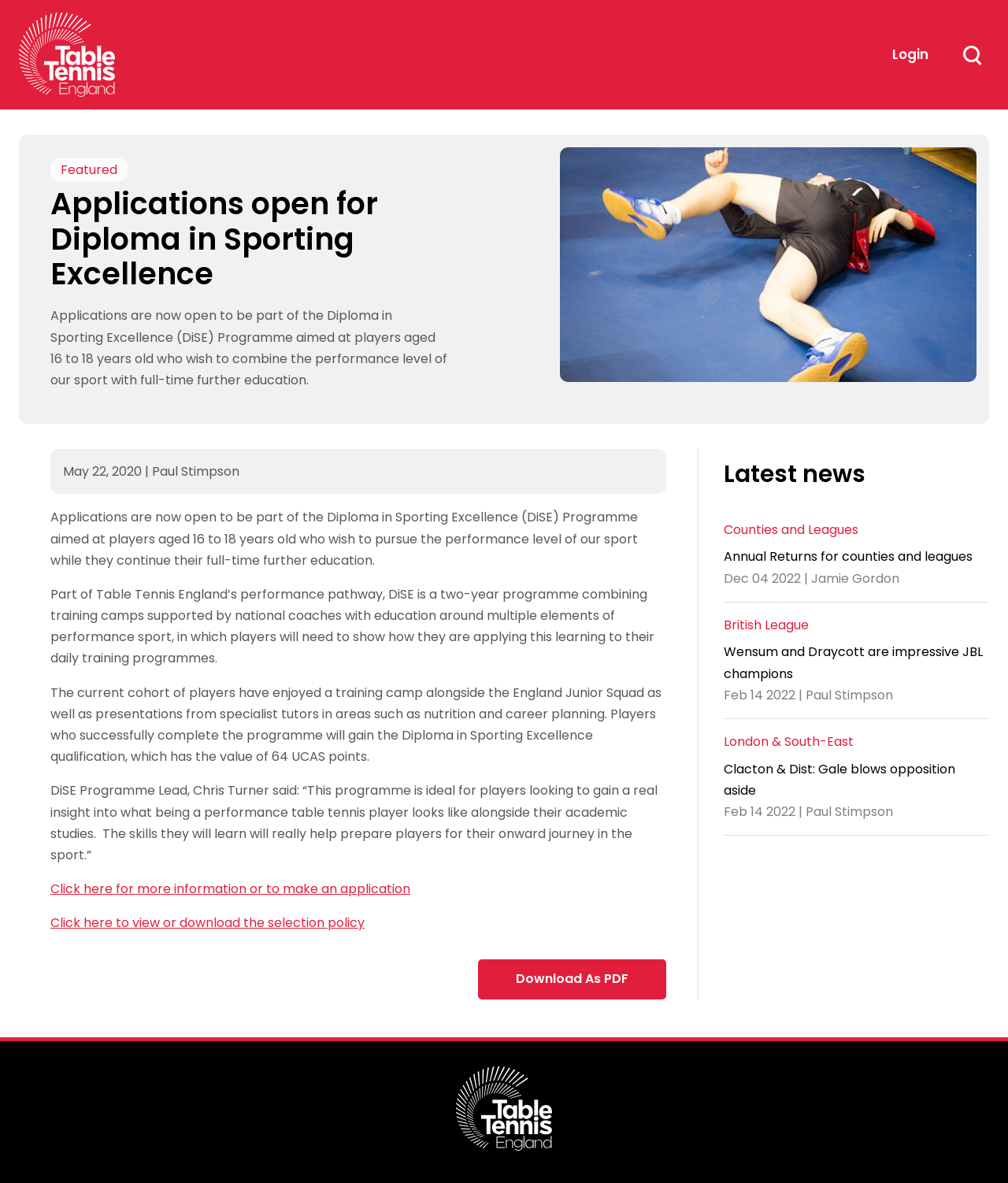Locate the bounding box coordinates of the element's region that should be clicked to carry out the following instruction: "View more information about the Diploma in Sporting Excellence programme". The coordinates need to be four float numbers between 0 and 1, i.e., [left, top, right, bottom].

[0.05, 0.744, 0.407, 0.759]